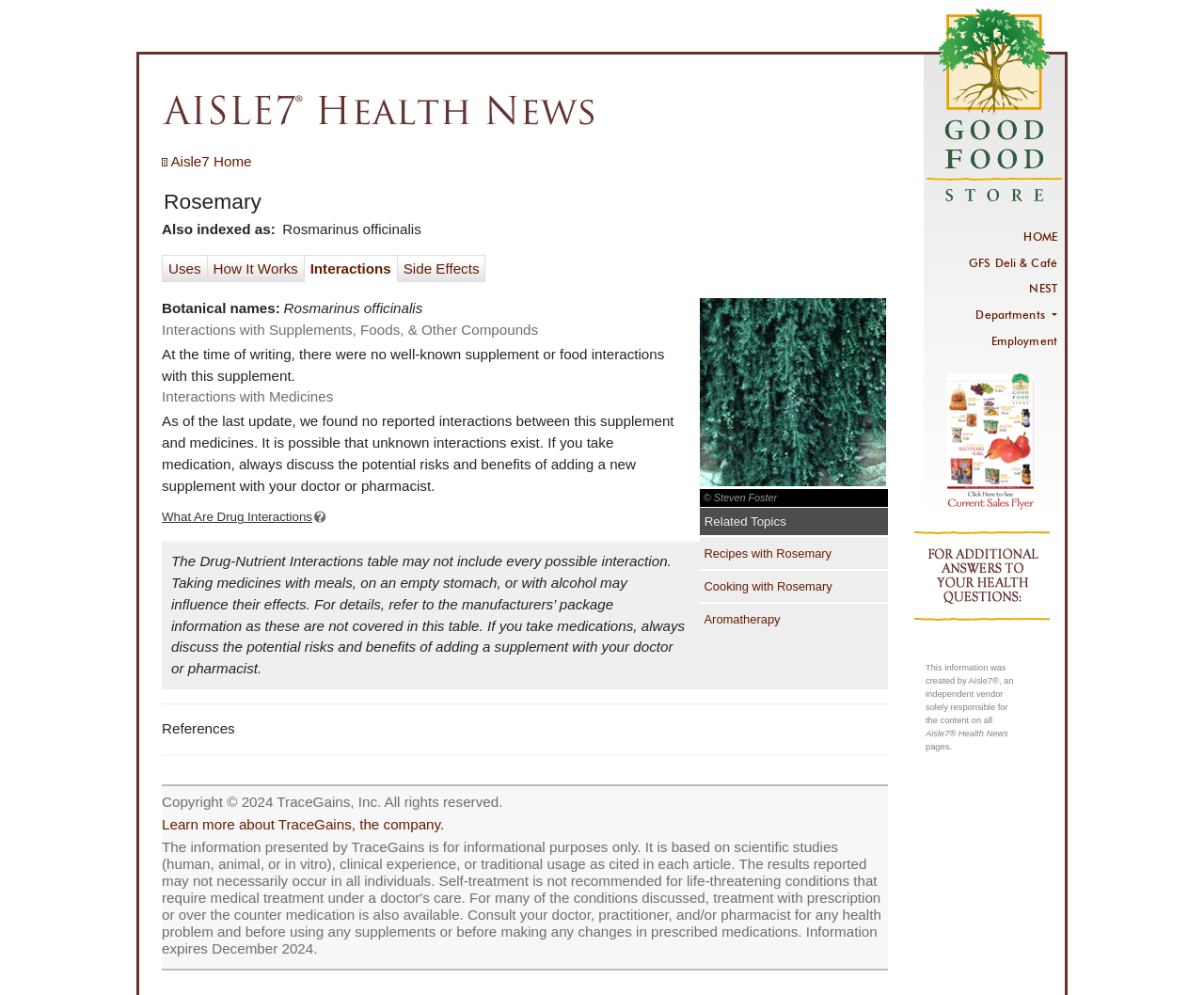Please identify the bounding box coordinates of the clickable area that will fulfill the following instruction: "Download the Current Sales Flyer". The coordinates should be in the format of four float numbers between 0 and 1, i.e., [left, top, right, bottom].

[0.785, 0.435, 0.867, 0.451]